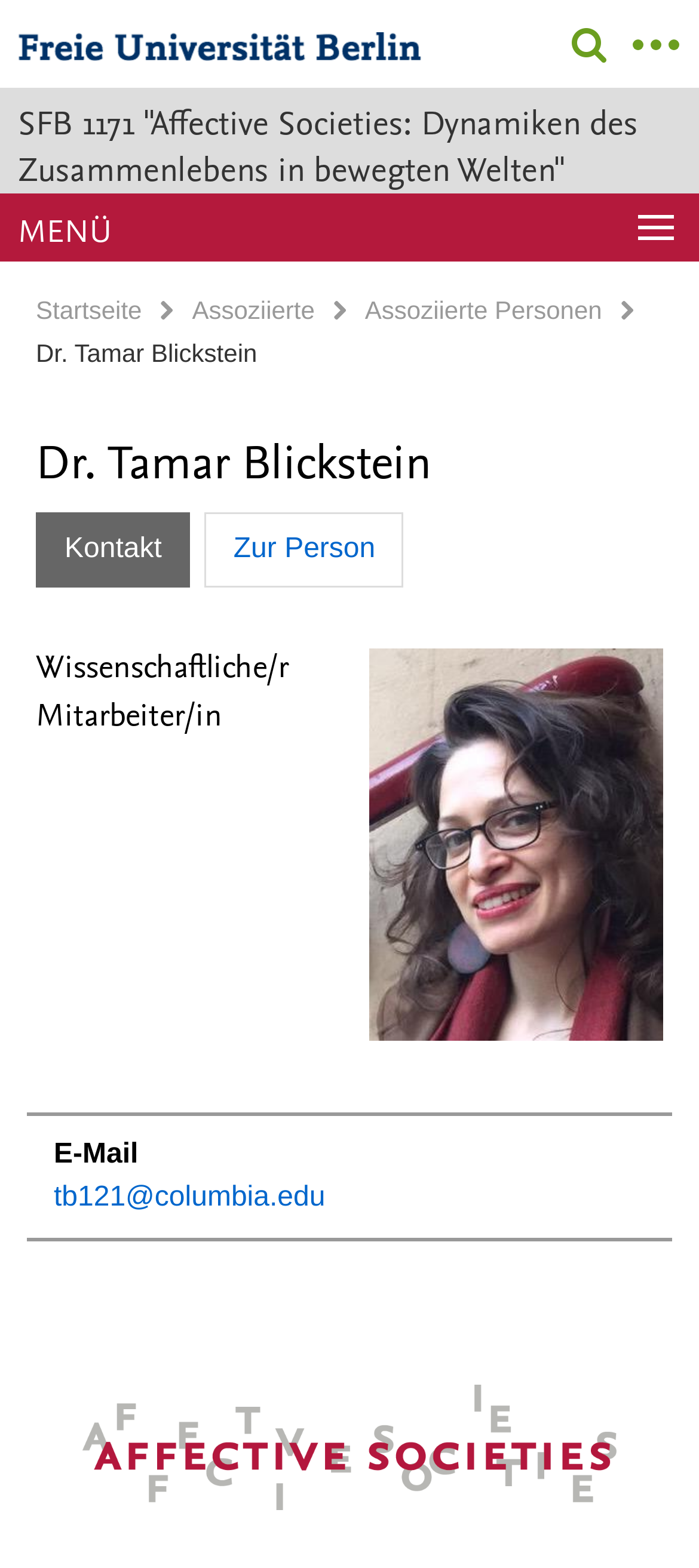Please specify the coordinates of the bounding box for the element that should be clicked to carry out this instruction: "Go to the start page". The coordinates must be four float numbers between 0 and 1, formatted as [left, top, right, bottom].

[0.051, 0.188, 0.203, 0.207]